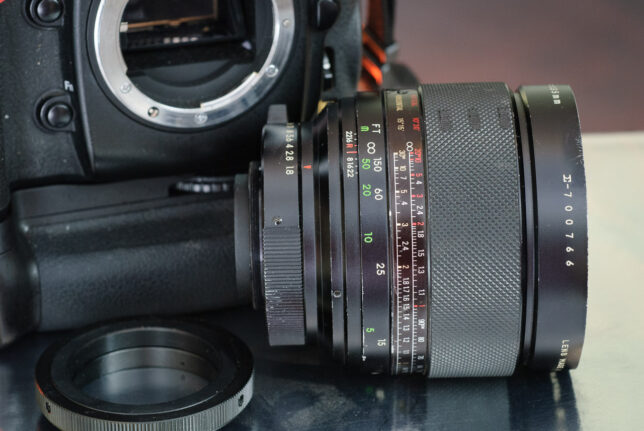Use a single word or phrase to answer the question: 
What is the maximum aperture of the lens?

f/1.8